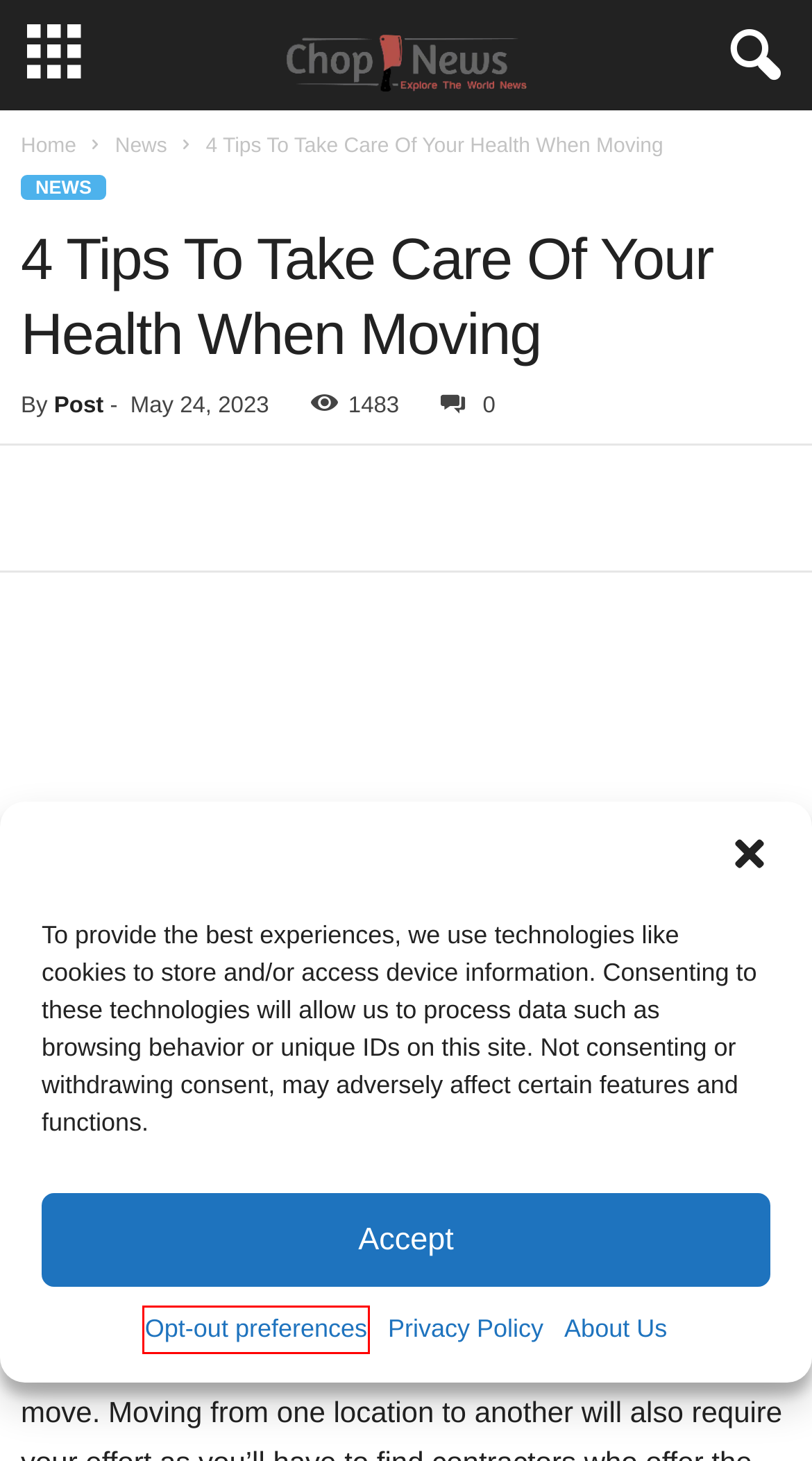Given a screenshot of a webpage with a red rectangle bounding box around a UI element, select the best matching webpage description for the new webpage that appears after clicking the highlighted element. The candidate descriptions are:
A. Post - Chop News
B. About Us - Chop News
C. Opt-out preferences - Chop News
D. Cryptocurrency - Chop News
E. Terms and Conditions - Chop News
F. News - Chop News
G. ChopNews - Explore The World News
H. Privacy Policy - Chop News

C